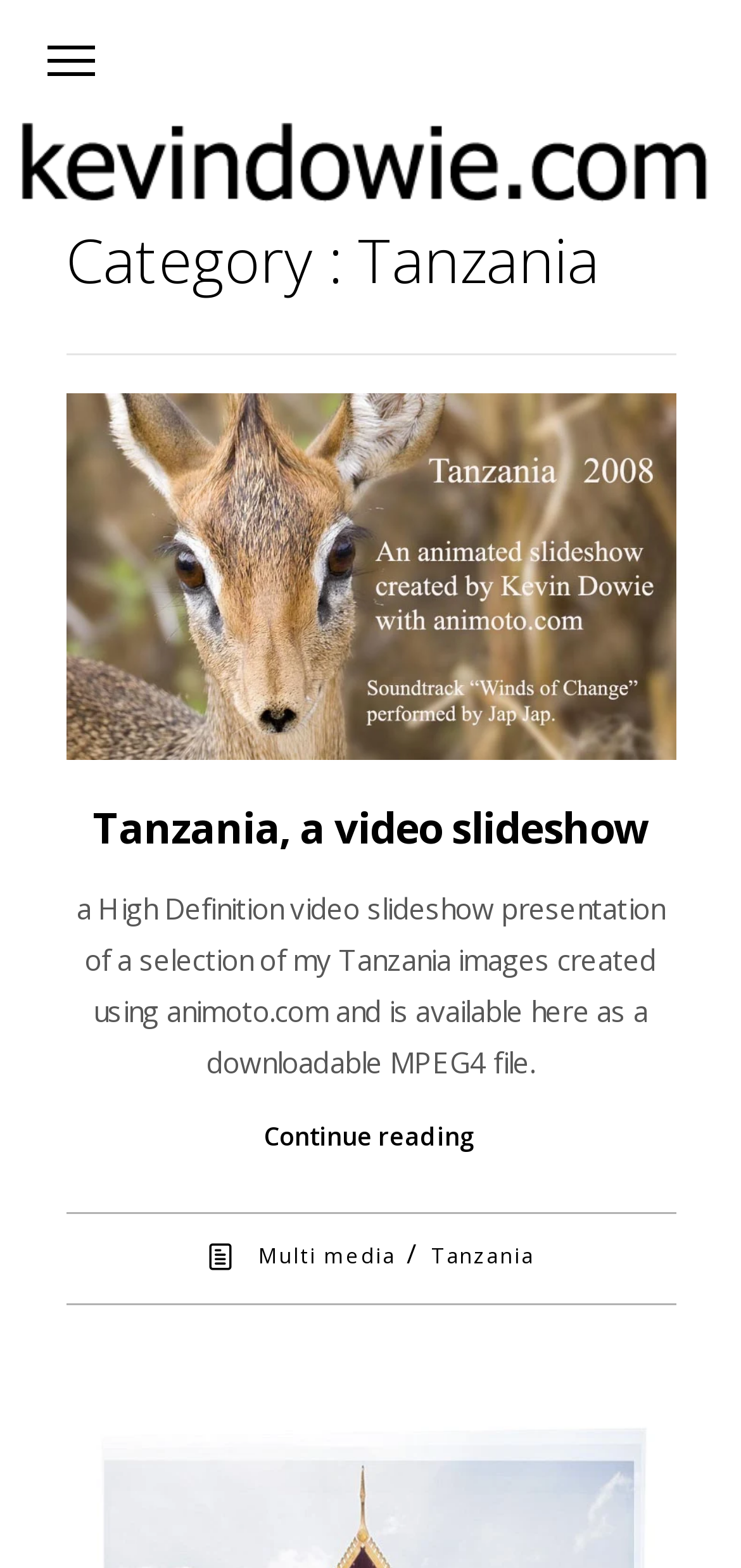Identify and provide the bounding box coordinates of the UI element described: "aria-label="Next page"". The coordinates should be formatted as [left, top, right, bottom], with each number being a float between 0 and 1.

None